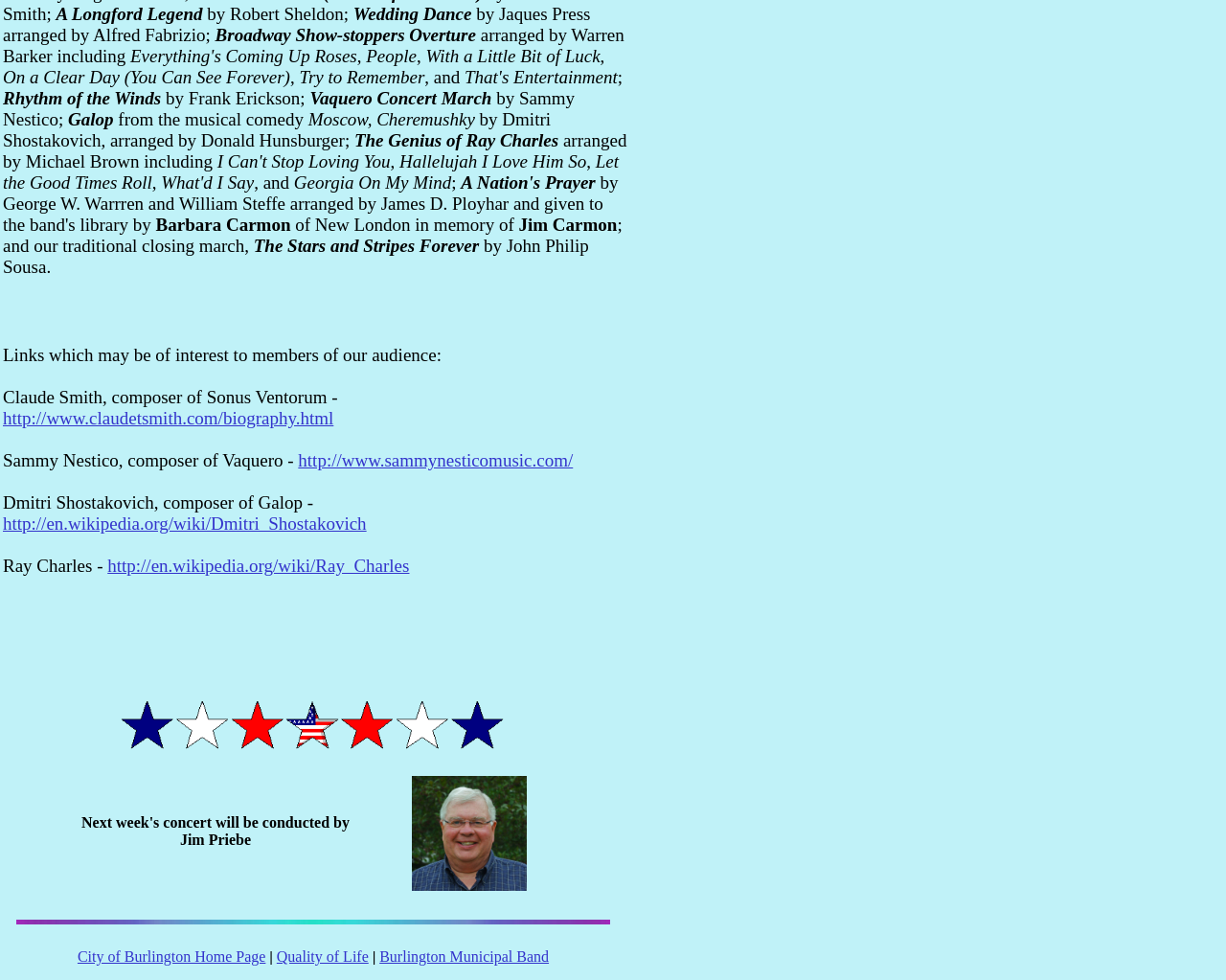Identify the bounding box coordinates for the UI element described as follows: alt="Decors Mag". Use the format (top-left x, top-left y, bottom-right x, bottom-right y) and ensure all values are floating point numbers between 0 and 1.

None